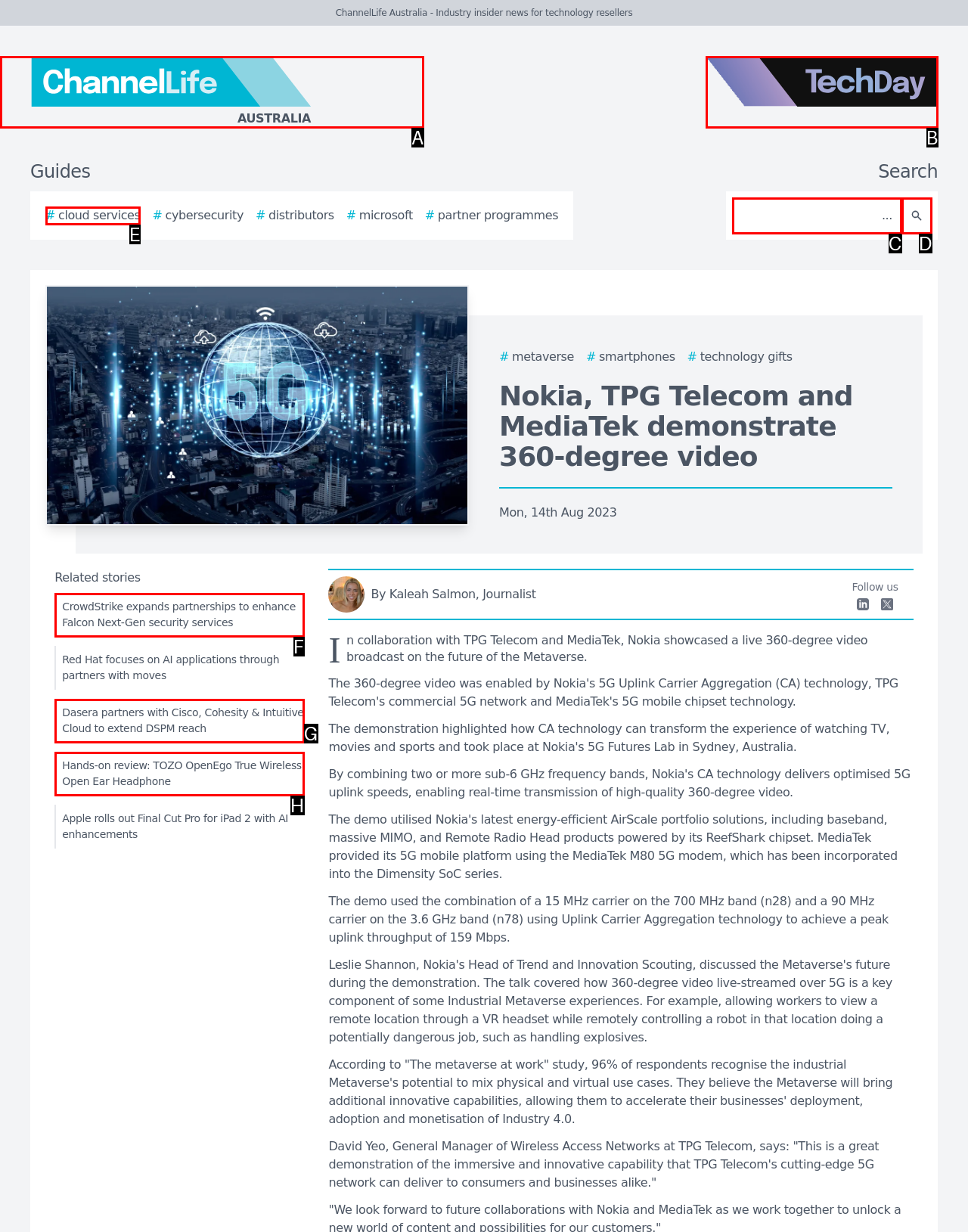Identify the letter corresponding to the UI element that matches this description: aria-label="Search"
Answer using only the letter from the provided options.

D